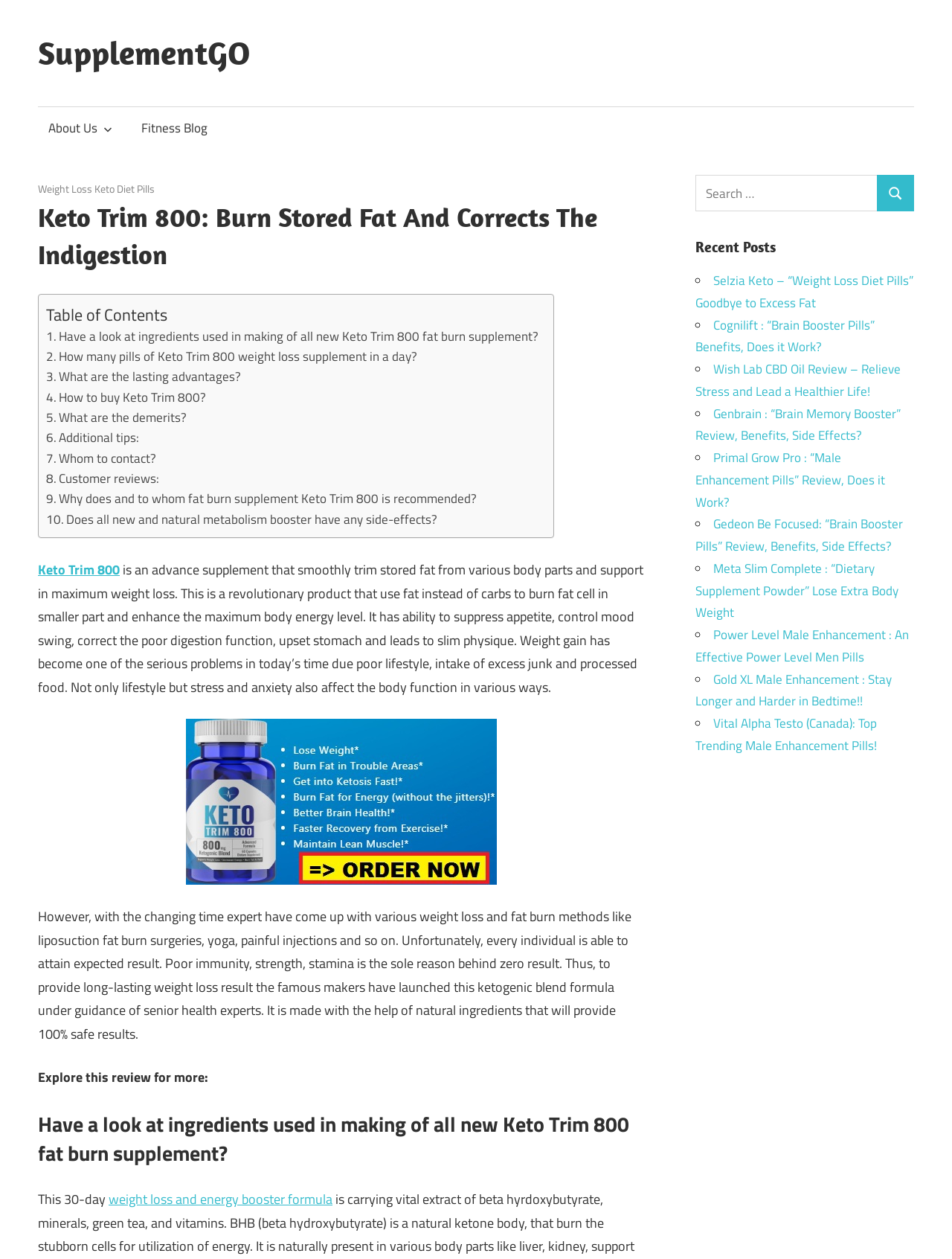Can you show the bounding box coordinates of the region to click on to complete the task described in the instruction: "Explore 'Keto Trim 800'"?

[0.04, 0.445, 0.126, 0.461]